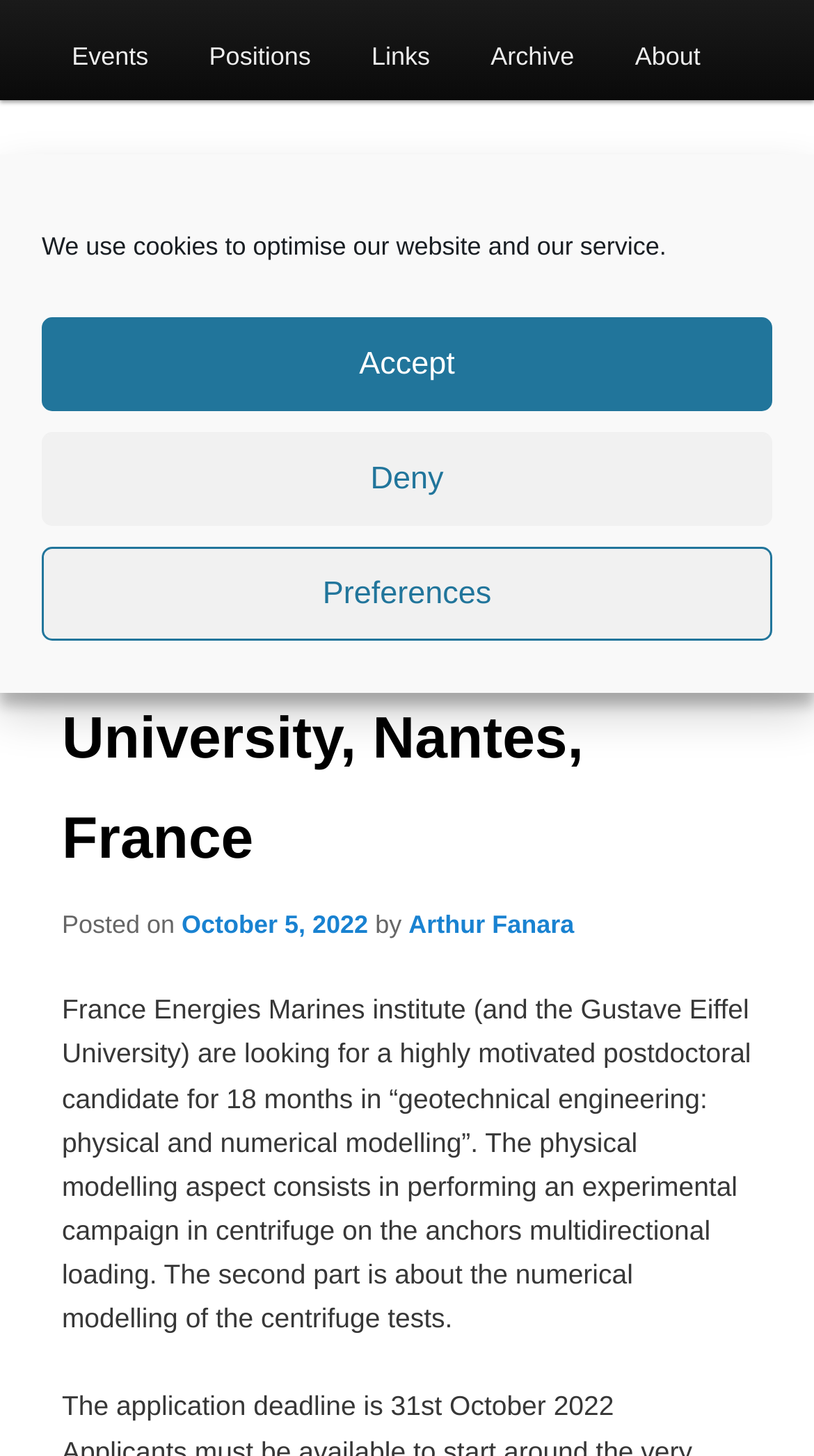Locate the UI element described by ← Previous in the provided webpage screenshot. Return the bounding box coordinates in the format (top-left x, top-left y, bottom-right x, bottom-right y), ensuring all values are between 0 and 1.

[0.615, 0.116, 0.785, 0.137]